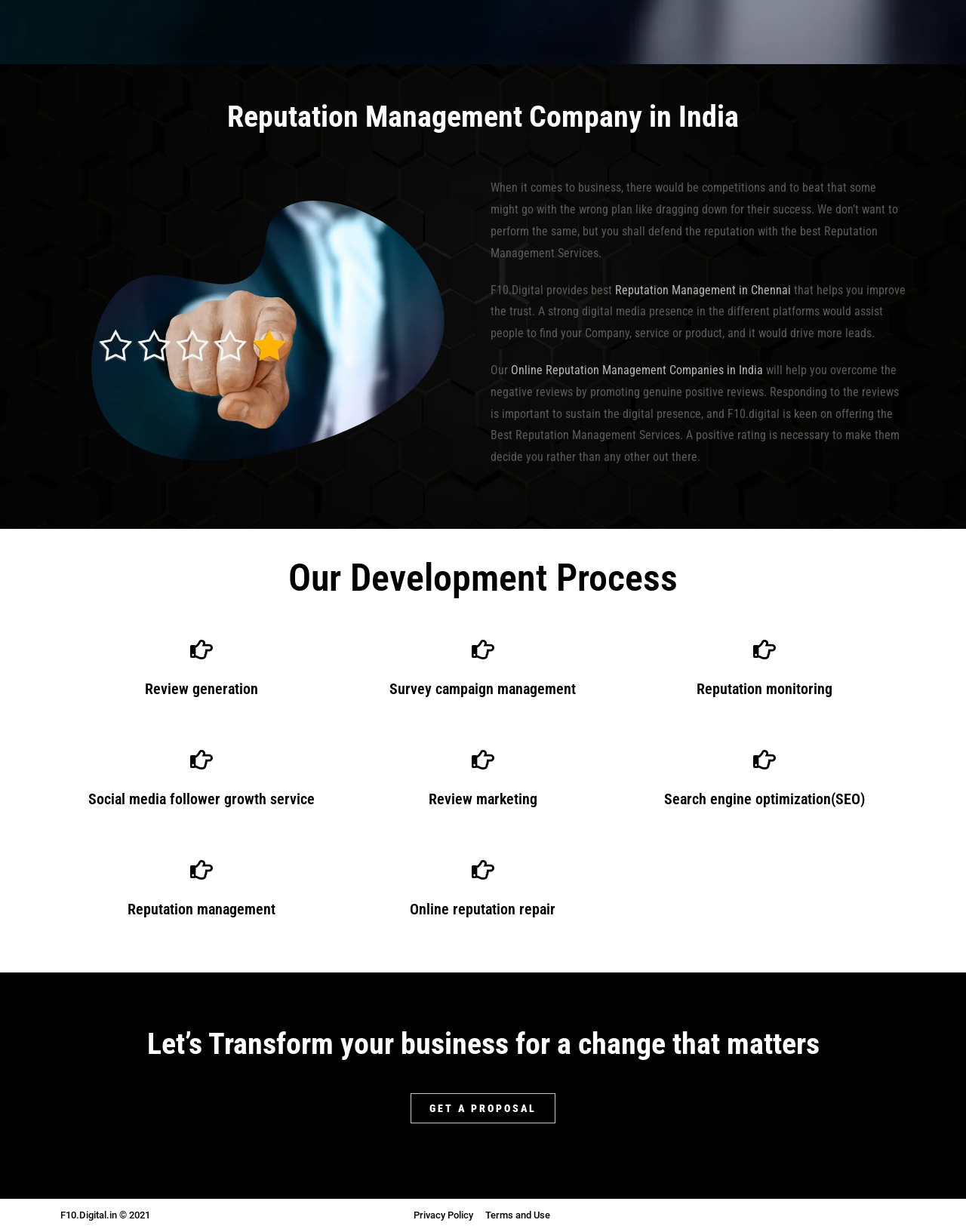What is the purpose of the company's services? Look at the image and give a one-word or short phrase answer.

To improve trust